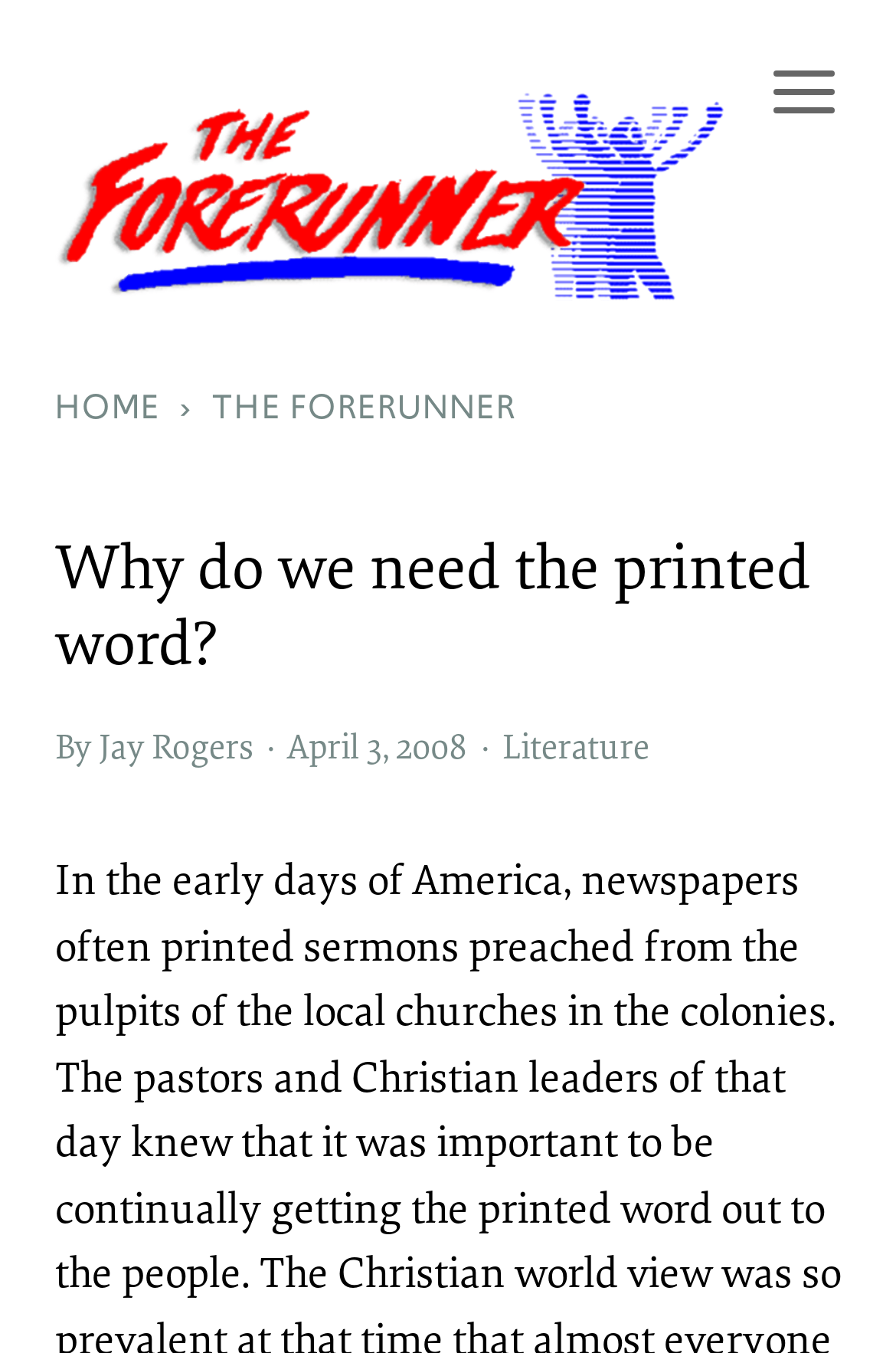What is the logo image of?
Answer the question with just one word or phrase using the image.

The Forerunner